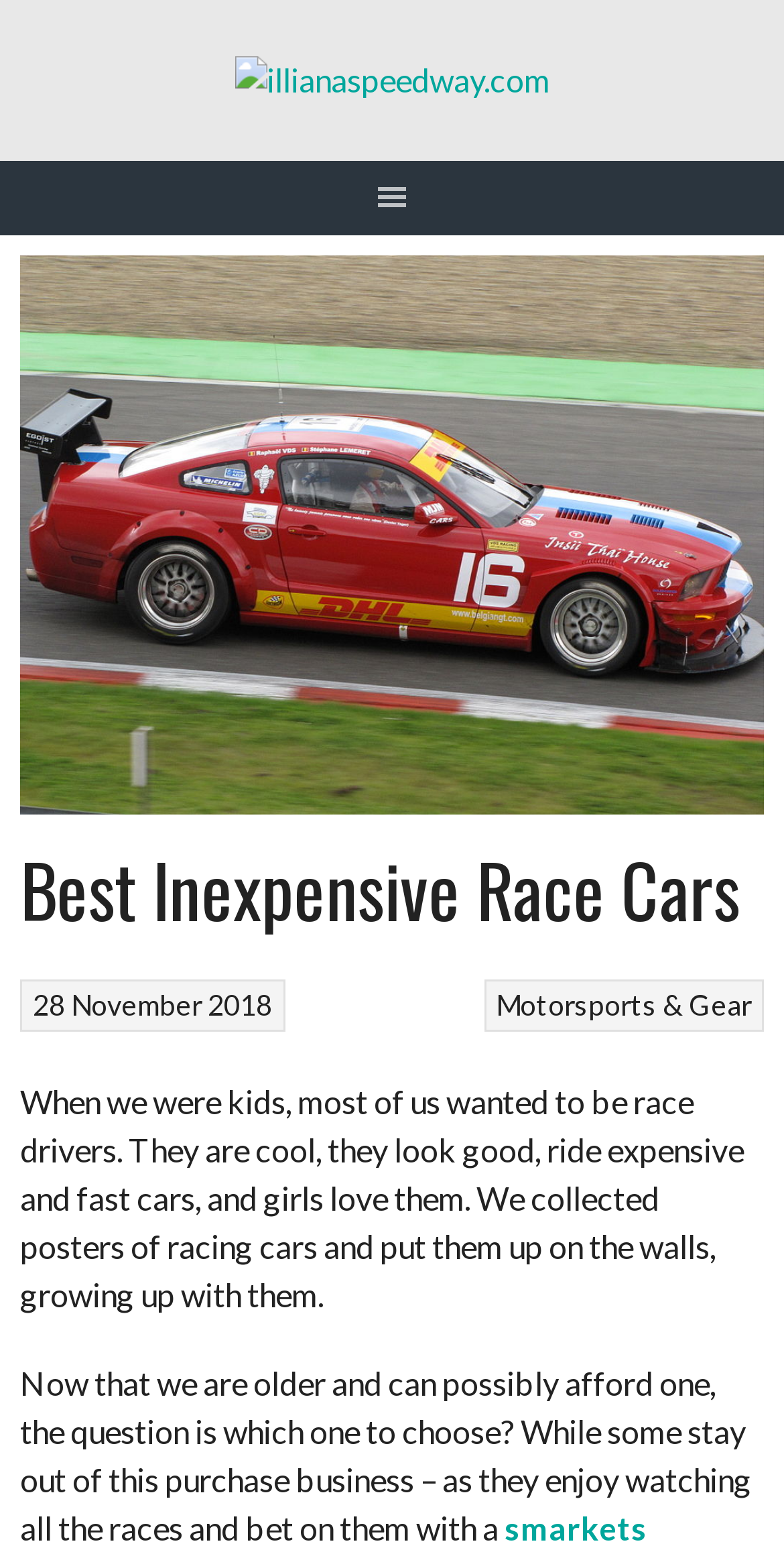Extract the bounding box coordinates of the UI element described by: "Motorsports & Gear". The coordinates should include four float numbers ranging from 0 to 1, e.g., [left, top, right, bottom].

[0.633, 0.635, 0.958, 0.657]